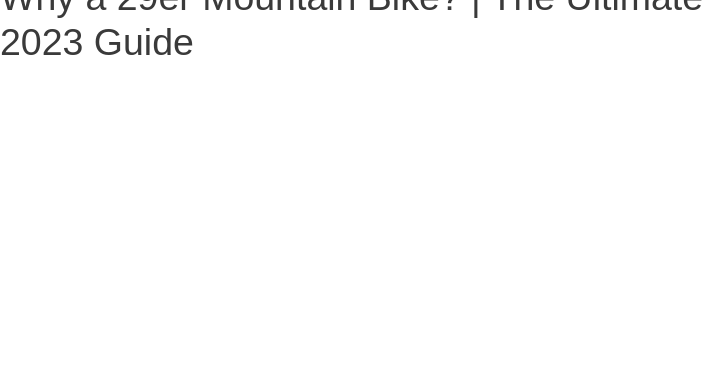Describe all the visual components present in the image.

The image is featured prominently in the article titled "Why a 29er Mountain Bike? | The Ultimate 2023 Guide," which provides readers with essential insights into the benefits and advantages of 29er mountain bikes. Positioned beneath the main heading, the image likely complements the text by visually representing the topic discussed, enhancing the reader's understanding of why this type of mountain bike has gained popularity among enthusiasts. The article aims to explore aspects such as improved stability, control, and performance on rough terrain, making it a valuable resource for both seasoned riders and newcomers to the sport.